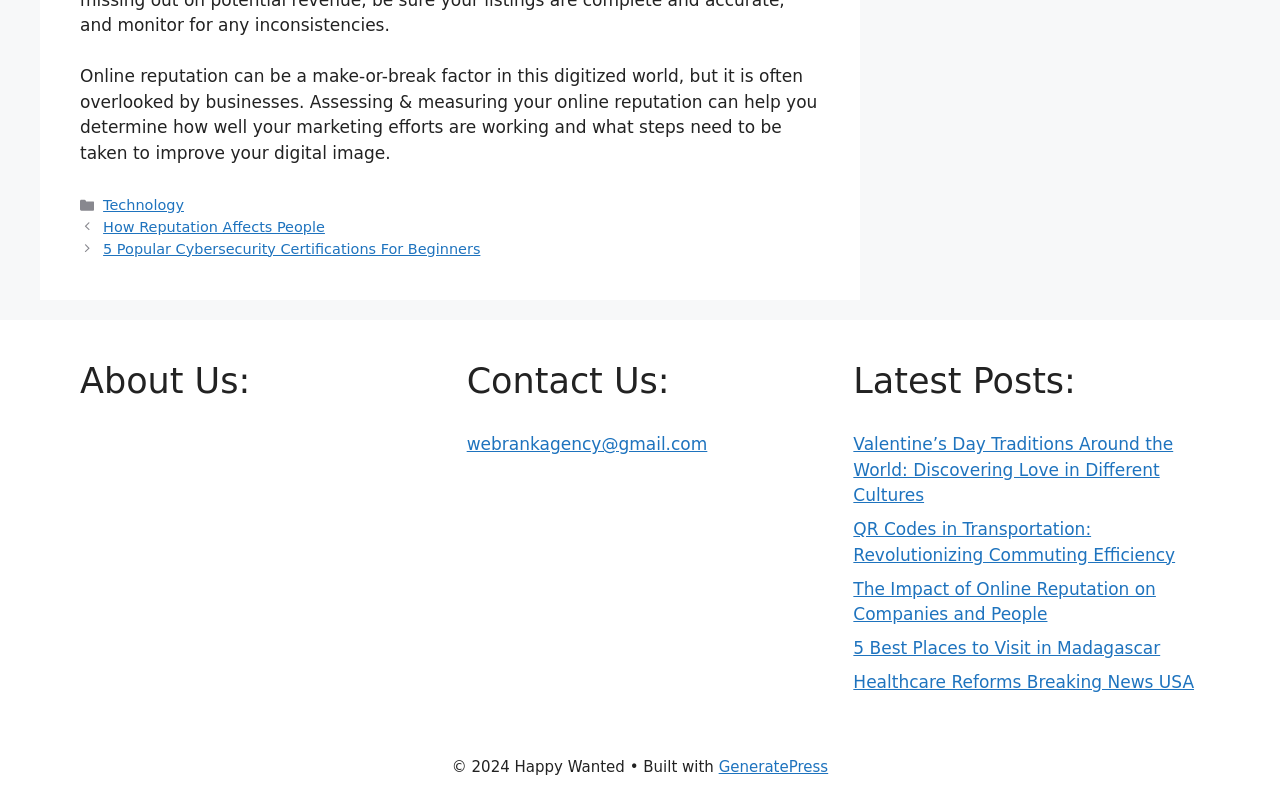Please determine the bounding box coordinates of the element to click on in order to accomplish the following task: "read about technology". Ensure the coordinates are four float numbers ranging from 0 to 1, i.e., [left, top, right, bottom].

[0.081, 0.247, 0.144, 0.267]